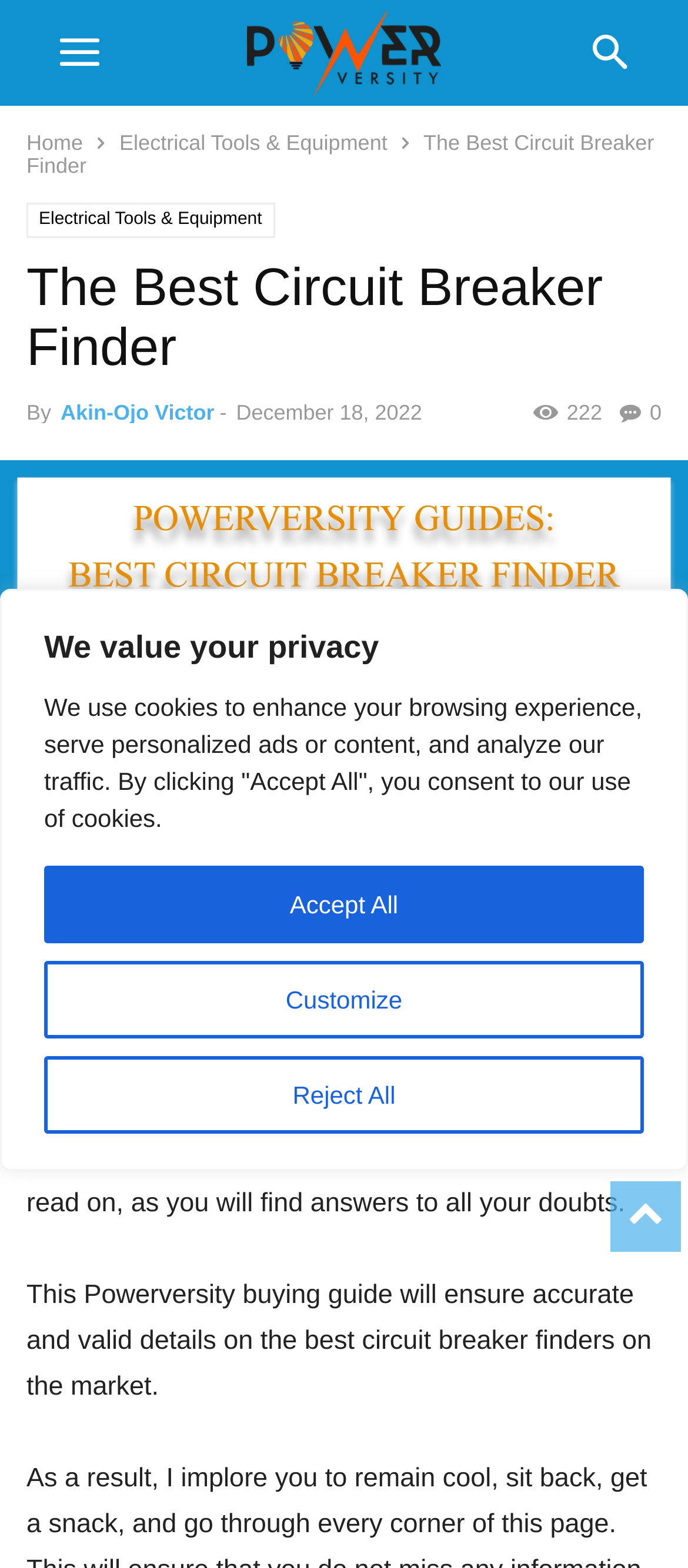Please extract the primary headline from the webpage.

The Best Circuit Breaker Finder